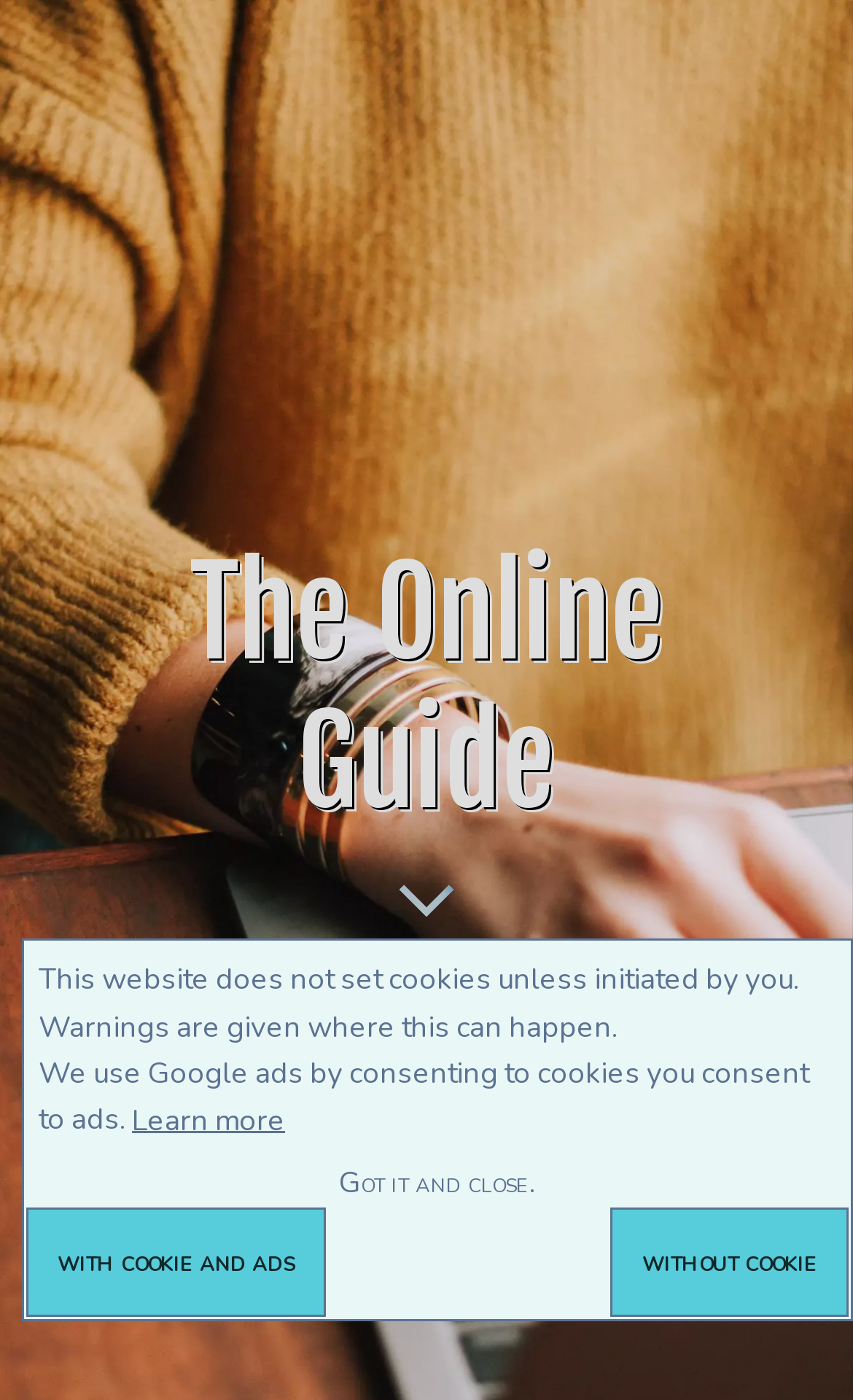Your task is to find and give the main heading text of the webpage.

The Online Guide